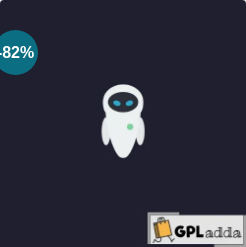What platform is the plugin available on?
Based on the screenshot, provide your answer in one word or phrase.

GPLadda